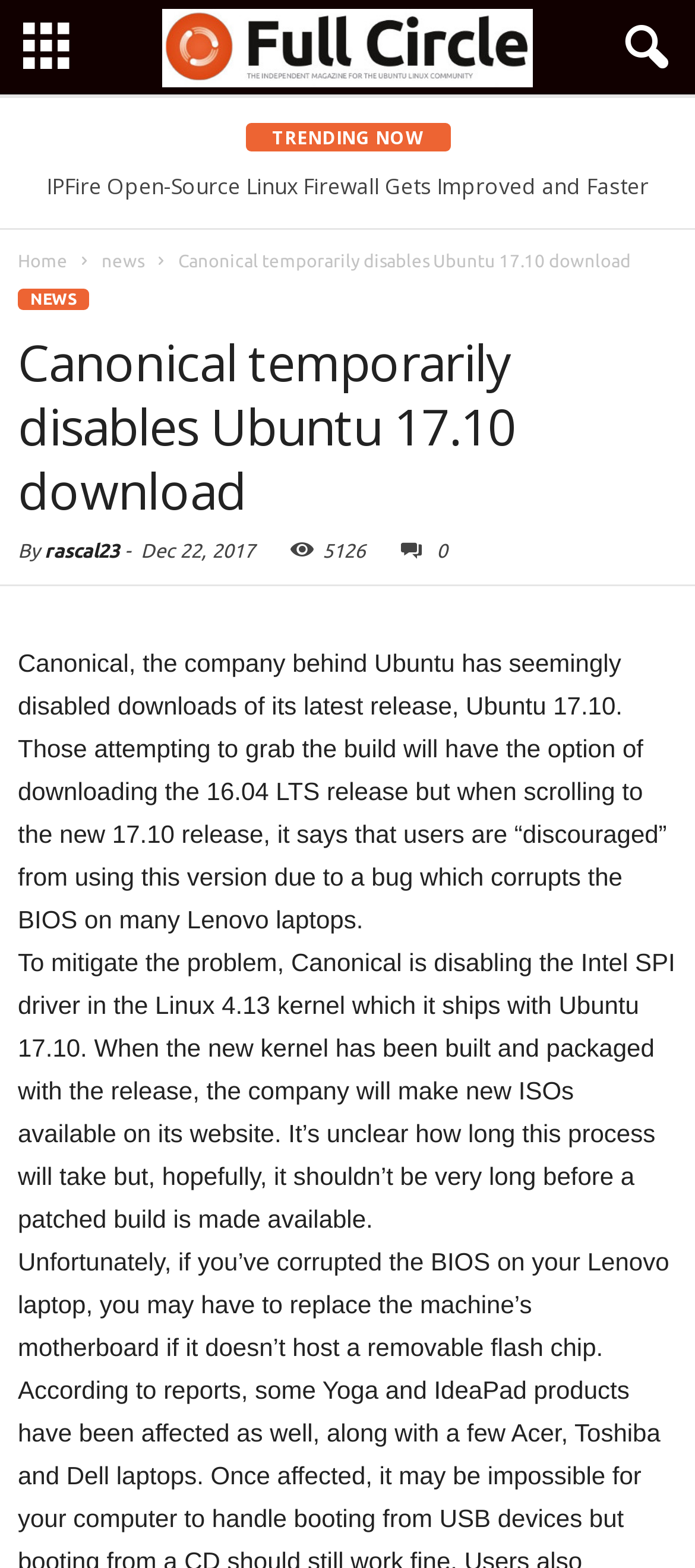Please determine the bounding box coordinates of the element to click on in order to accomplish the following task: "Click the 'Home' link". Ensure the coordinates are four float numbers ranging from 0 to 1, i.e., [left, top, right, bottom].

[0.026, 0.16, 0.097, 0.173]